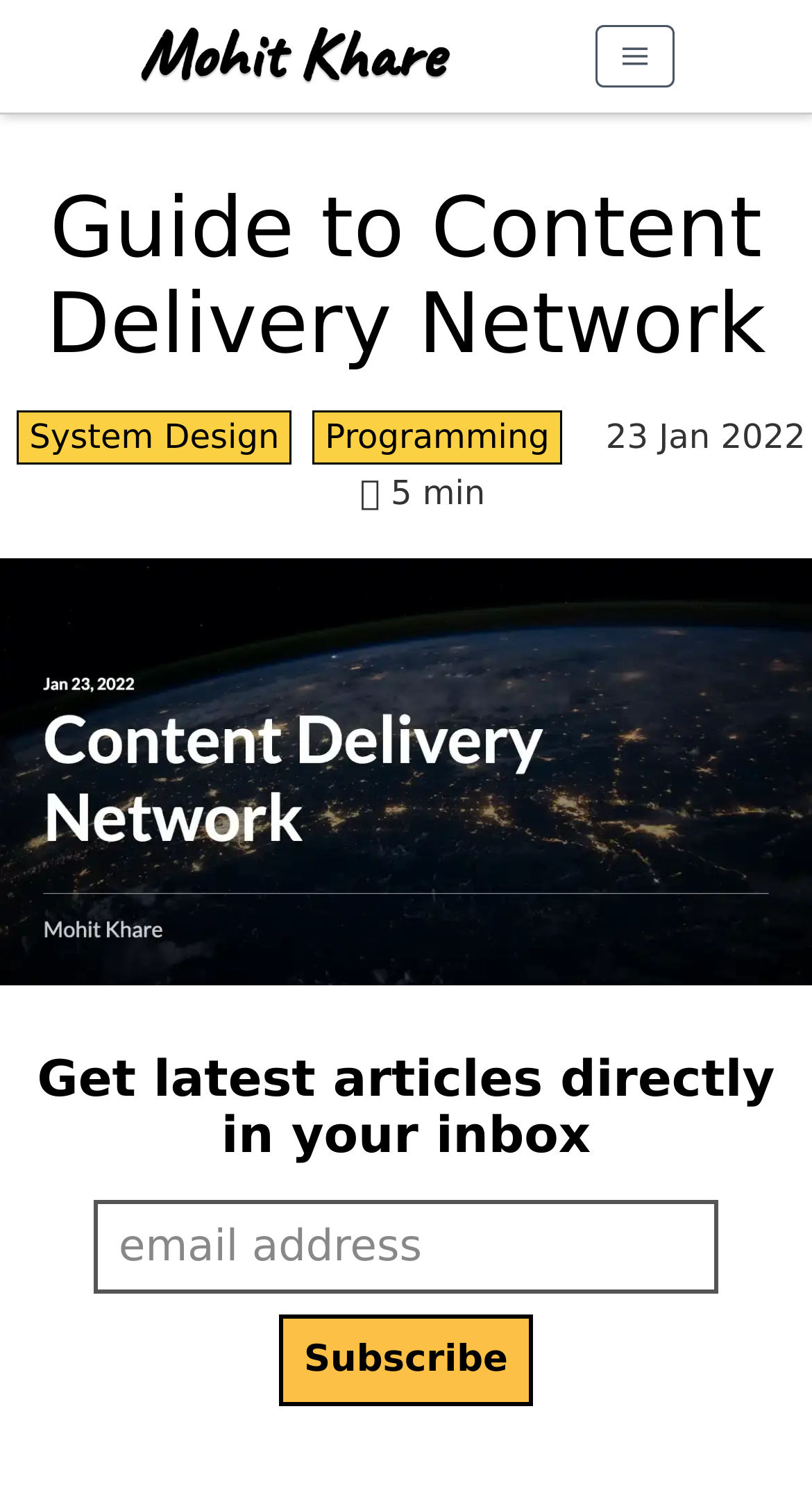How many links are in the top navigation bar?
Deliver a detailed and extensive answer to the question.

The top navigation bar contains two links, 'System Design' and 'Programming', which can be determined by looking at the links in the top section of the webpage.